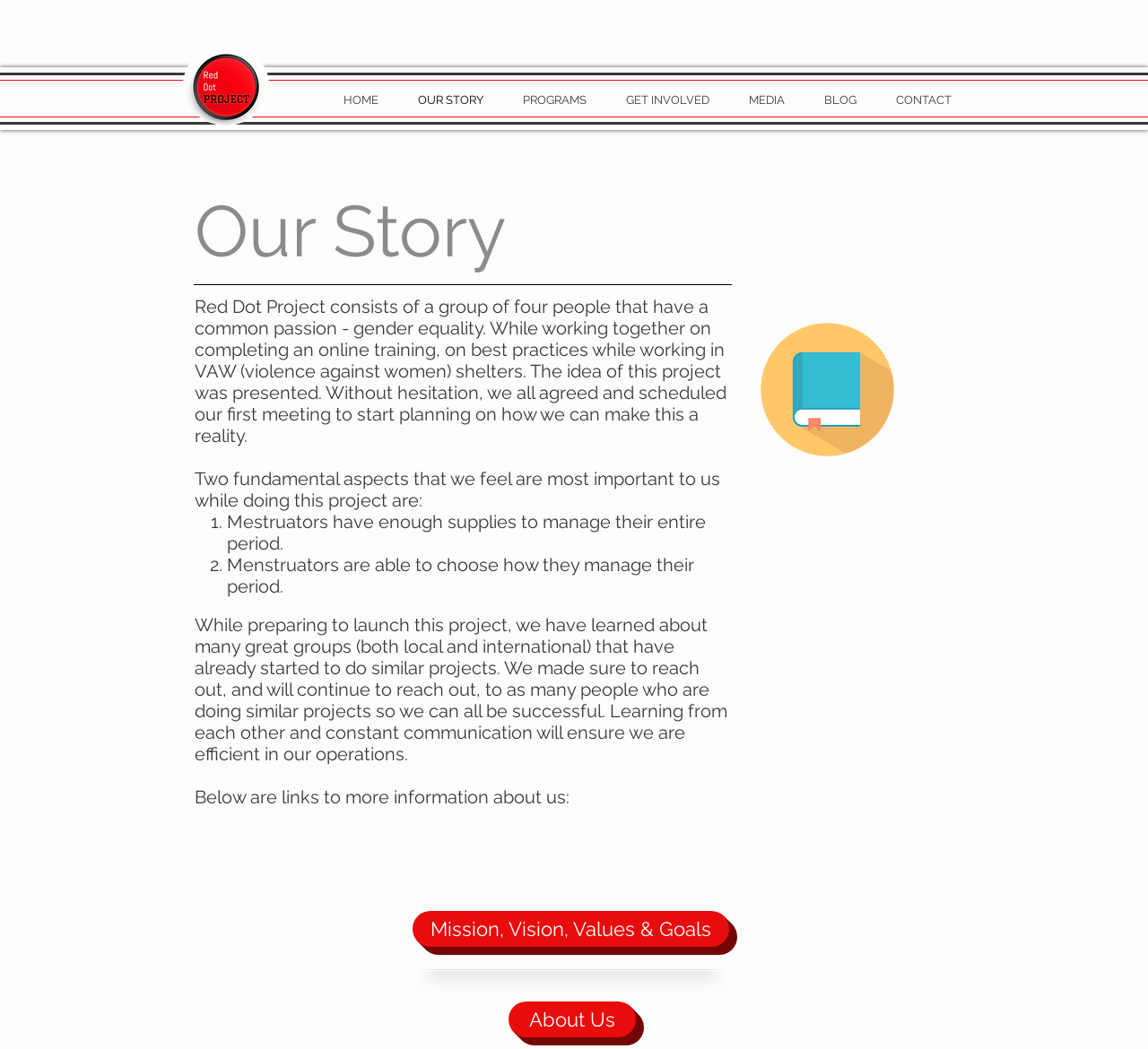Identify the bounding box coordinates for the region to click in order to carry out this instruction: "Explore the BLOG". Provide the coordinates using four float numbers between 0 and 1, formatted as [left, top, right, bottom].

[0.701, 0.084, 0.763, 0.107]